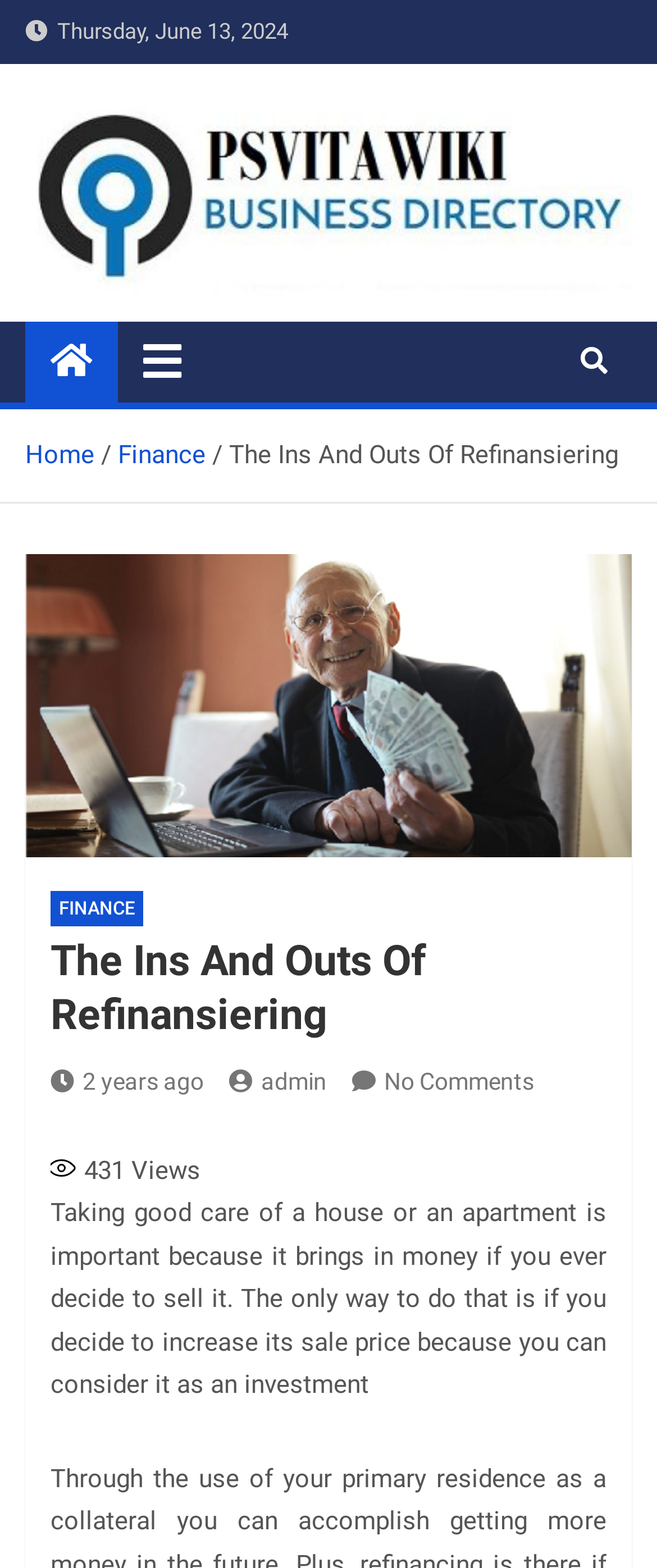Could you indicate the bounding box coordinates of the region to click in order to complete this instruction: "visit IMC Oxford".

None